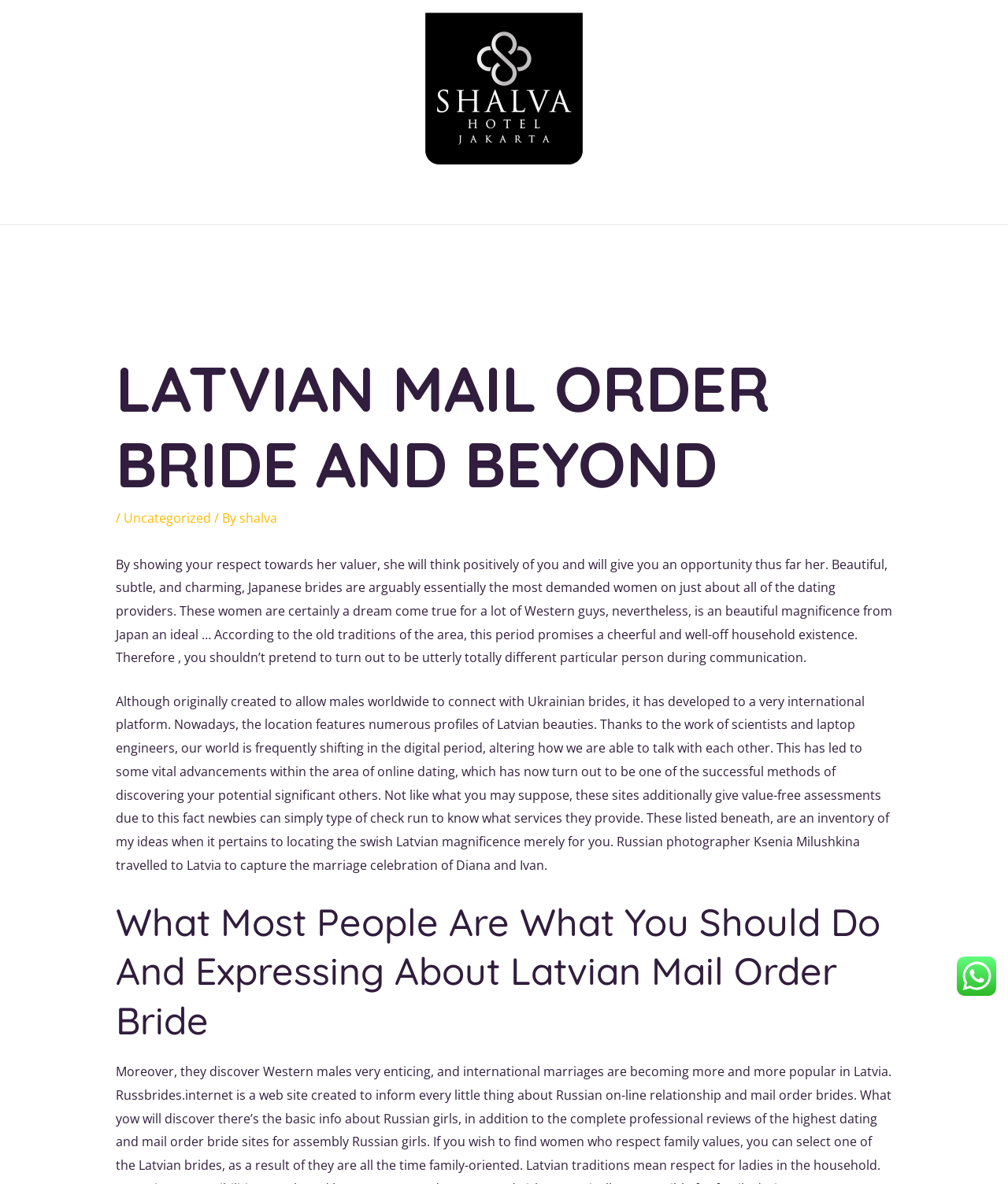Give an in-depth explanation of the webpage layout and content.

The webpage is about Latvian mail-order brides and has a hotel-related theme, as indicated by the title "Latvian Mail Order Bride And Beyond – Shalva Hotel Jakarta". 

At the top of the page, there is a link to "Shalva Hotel Jakarta" accompanied by an image with the same name. Below this, there is a navigation menu with seven links: "About Us", "Amenities", "Gallery", "Packages", "Function & Event", "Booking", and "Contact US". 

Further down, there is a header section with a heading "LATVIAN MAIL ORDER BRIDE AND BEYOND" followed by a link to "Uncategorized" and another link to "shalva". 

The main content of the page consists of two paragraphs of text. The first paragraph discusses the importance of showing respect to a Japanese bride and how it can lead to a happy and well-off family life. The second paragraph talks about the evolution of online dating and how it has become a successful way to find potential partners, specifically mentioning Latvian beauties. 

There is also a heading "What Most People Are What You Should Do And Expressing About Latvian Mail Order Bride" near the bottom of the page. Finally, at the very bottom, there is an image, but its content is not specified.